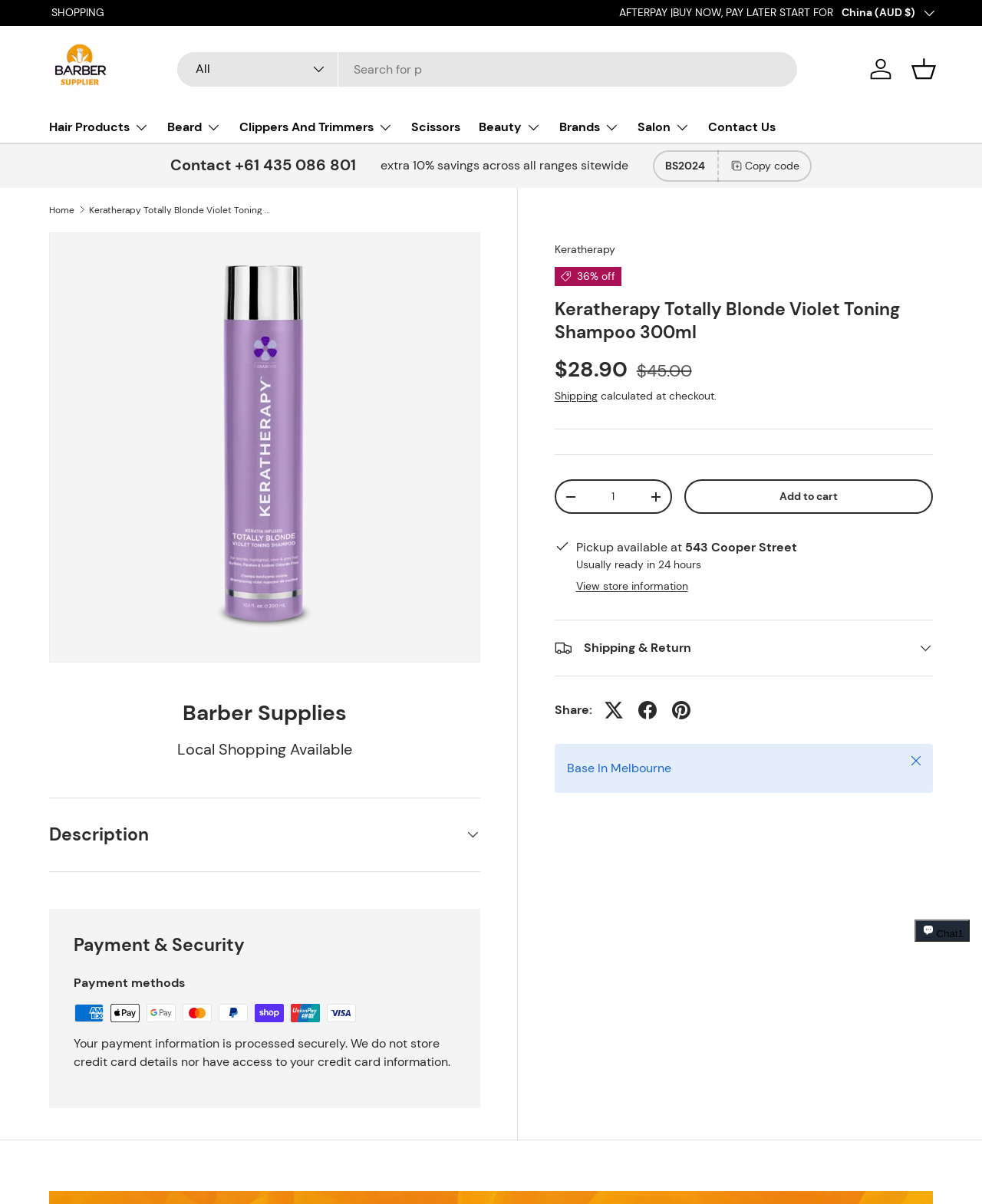Determine the bounding box coordinates of the section to be clicked to follow the instruction: "Log in to account". The coordinates should be given as four float numbers between 0 and 1, formatted as [left, top, right, bottom].

[0.88, 0.043, 0.914, 0.071]